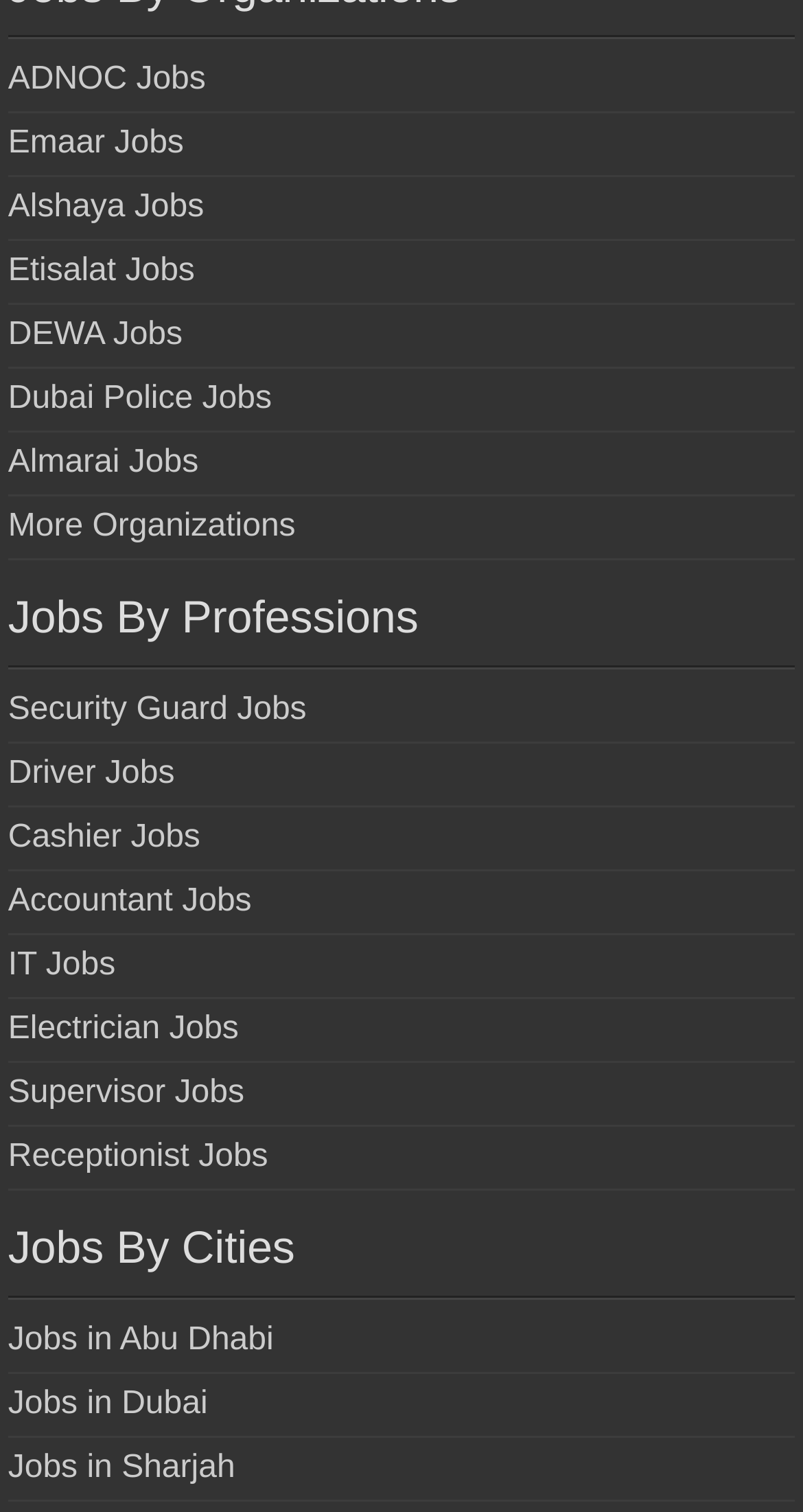Please provide a one-word or short phrase answer to the question:
What is the last job category listed under 'Jobs By Professions'?

Receptionist